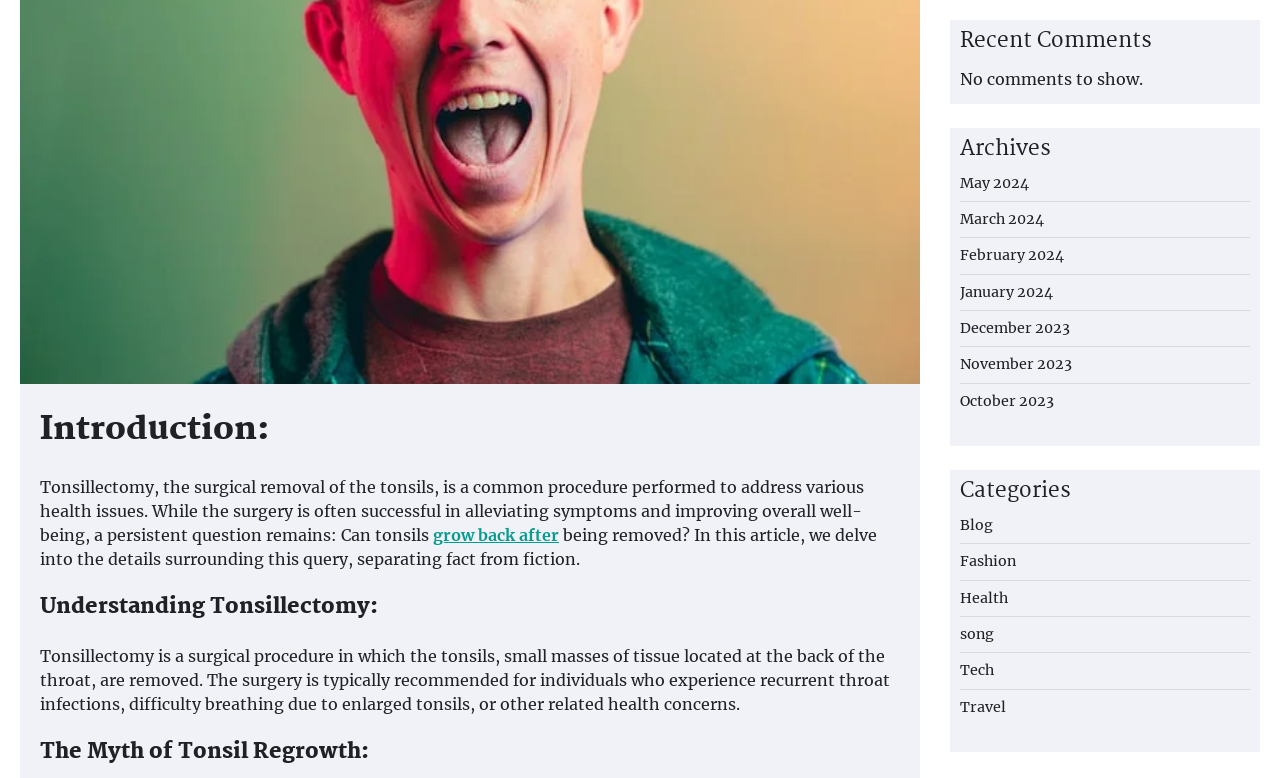Determine the bounding box coordinates for the UI element with the following description: "grow back after". The coordinates should be four float numbers between 0 and 1, represented as [left, top, right, bottom].

[0.338, 0.675, 0.437, 0.701]